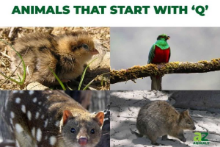Detail every aspect of the image in your description.

This image showcases a collection of animals whose names begin with the letter 'Q.' In the top left, a fluffily feathered chick can be seen, likely representing a quail. The top right features a vibrant, multicolored bird perched on a branch, possibly the quetzal, known for its striking plumage. The bottom left depicts a spiky marsupial, which may be a quokka, while the bottom right shows a small, rounded creature resembling a quokka or other small native animals. This visual representation highlights the diversity of wildlife that start with 'Q,' inviting curiosity about each unique species.